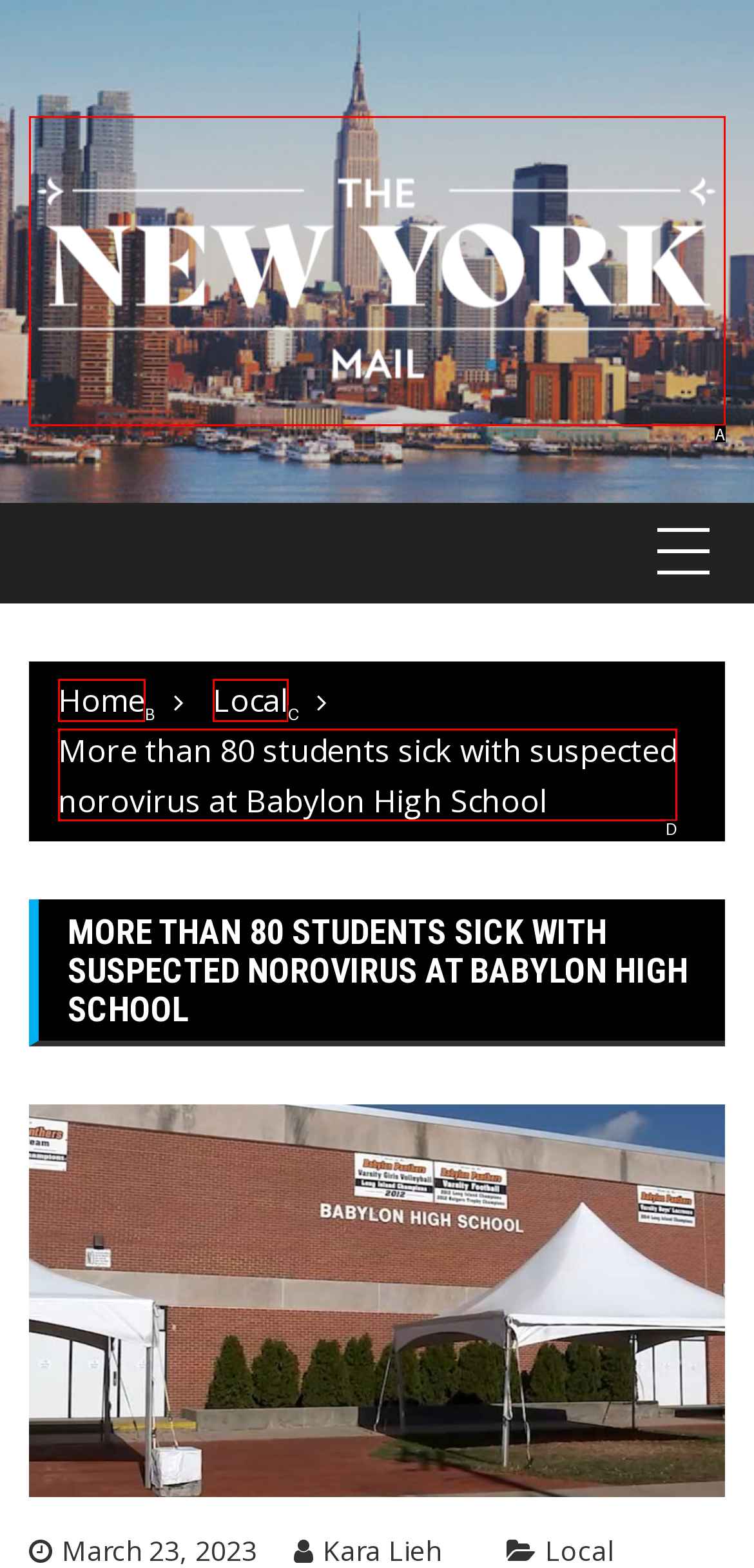Determine which UI element matches this description: alt="The New York Mail"
Reply with the appropriate option's letter.

A